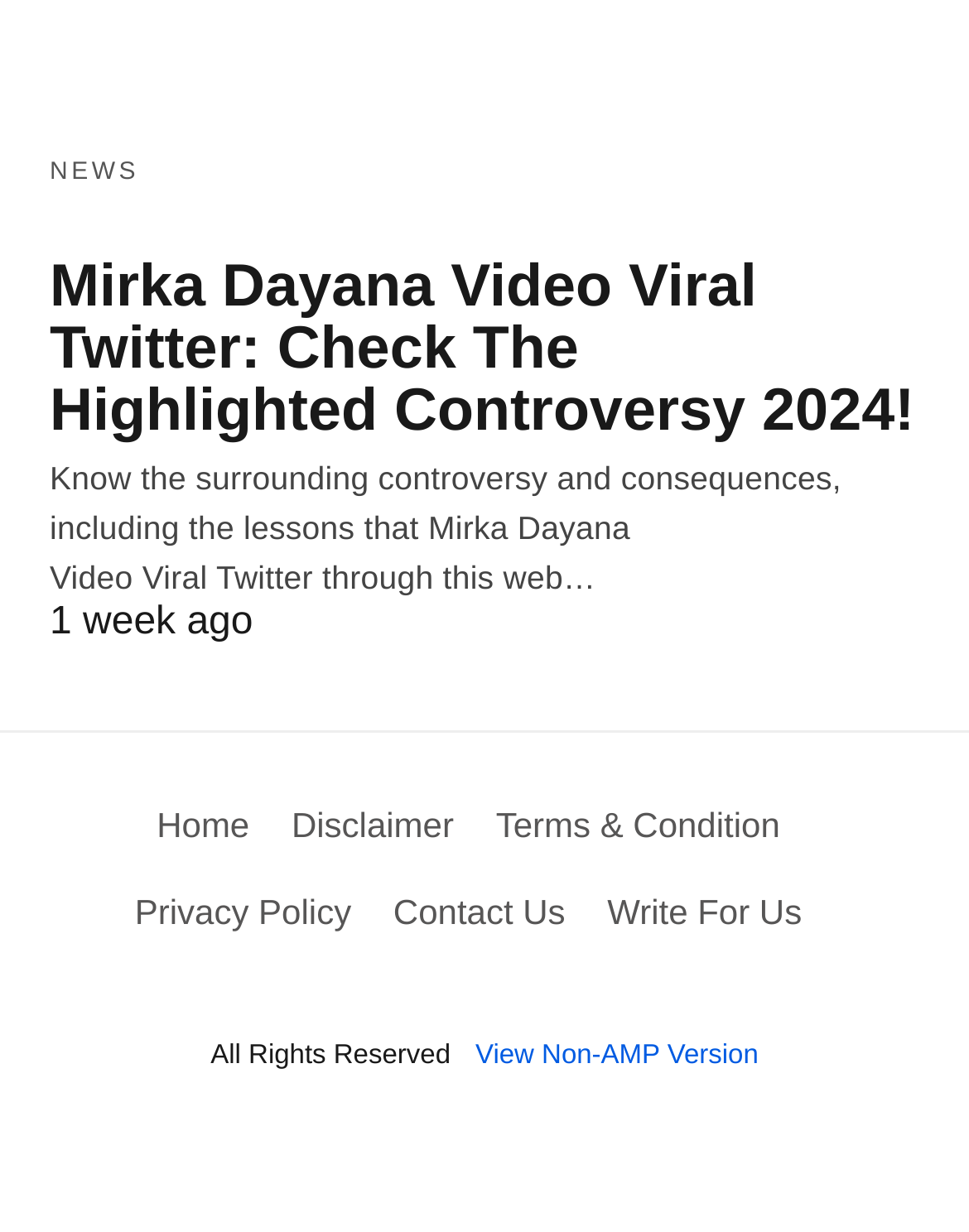Find the bounding box coordinates of the clickable region needed to perform the following instruction: "Check Mirka Dayana Video Viral Twitter controversy". The coordinates should be provided as four float numbers between 0 and 1, i.e., [left, top, right, bottom].

[0.051, 0.205, 0.944, 0.36]